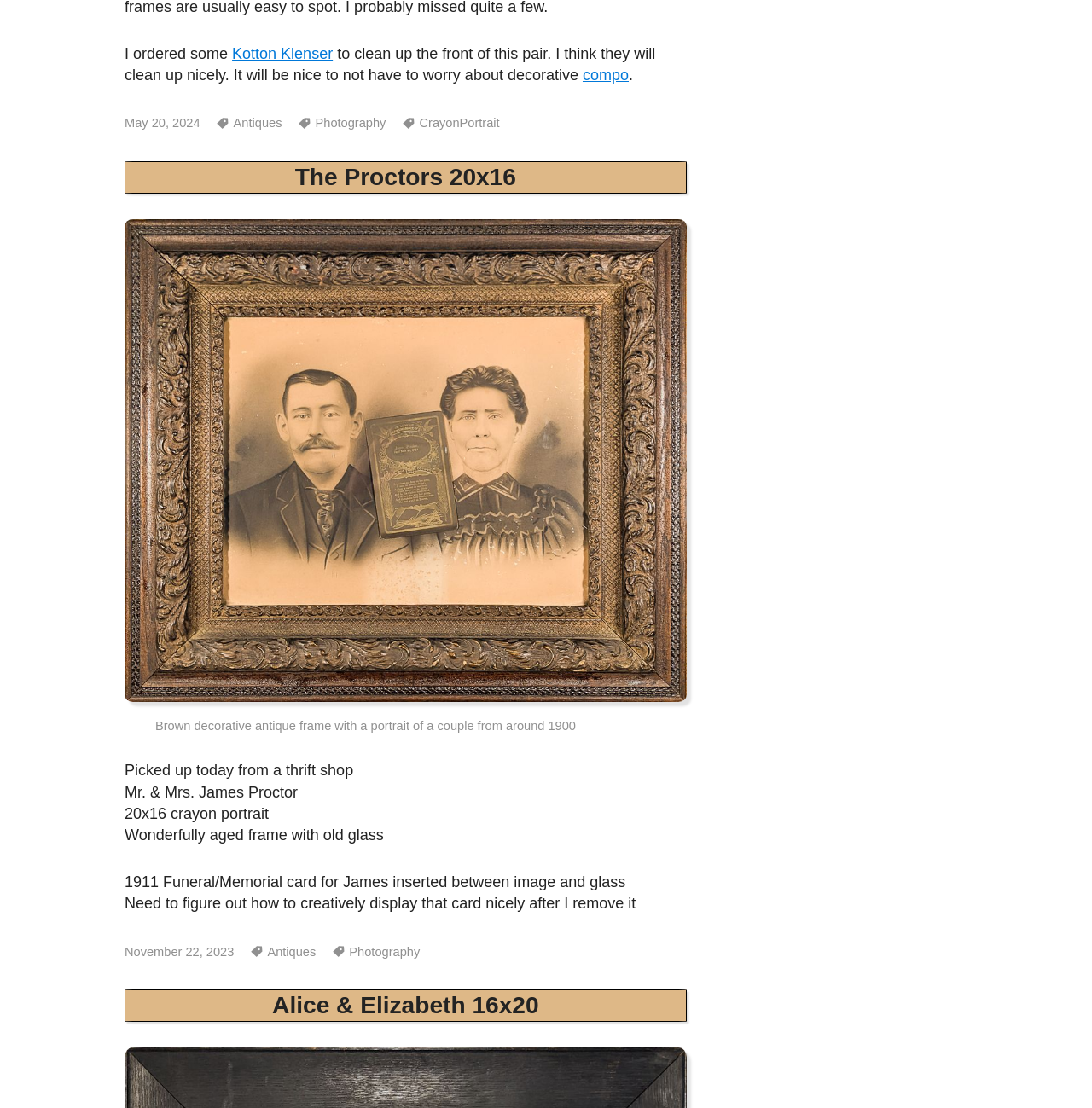Identify the bounding box coordinates of the element that should be clicked to fulfill this task: "View 'May 20, 2024'". The coordinates should be provided as four float numbers between 0 and 1, i.e., [left, top, right, bottom].

[0.114, 0.105, 0.183, 0.117]